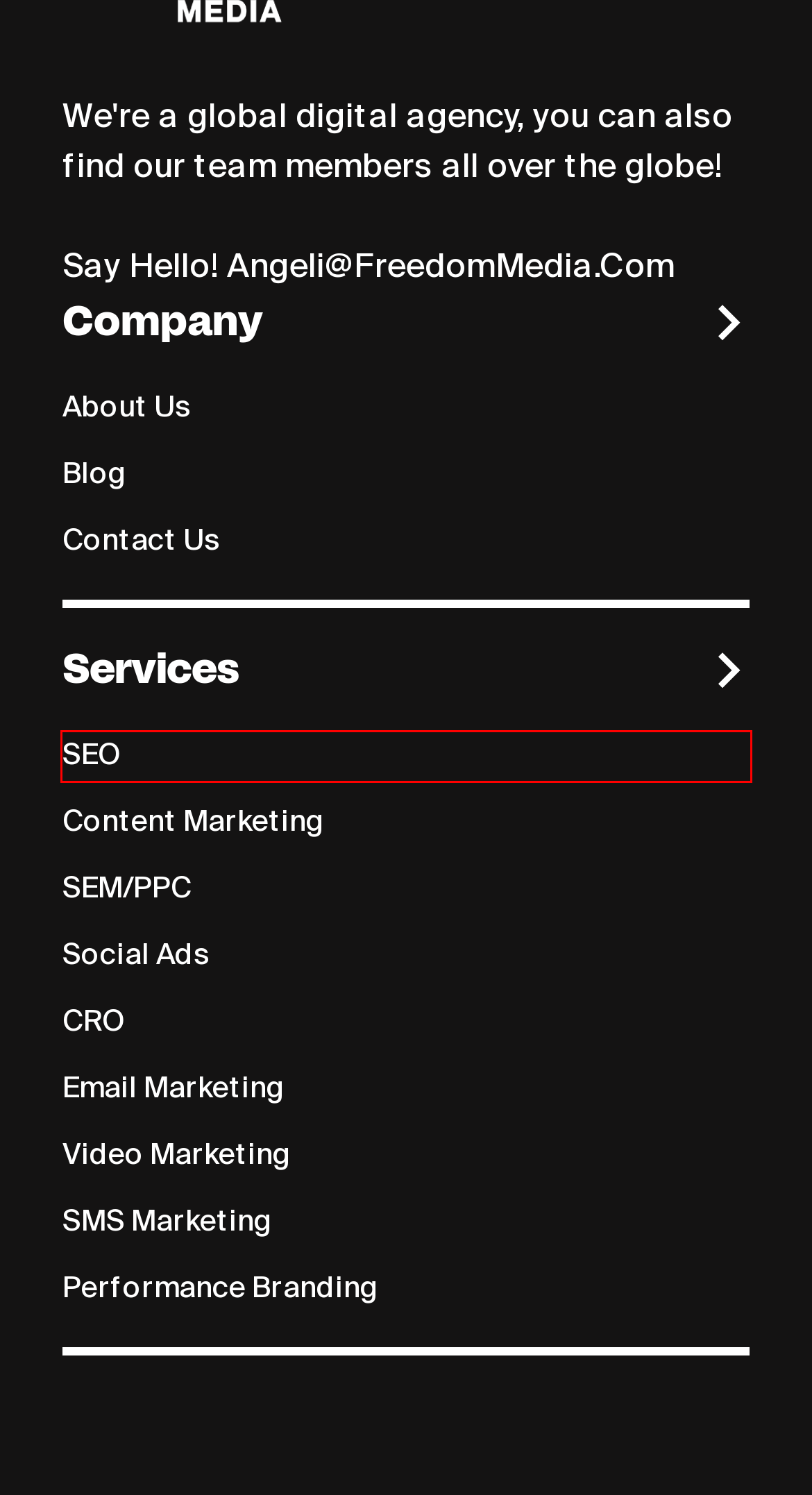You are provided with a screenshot of a webpage highlighting a UI element with a red bounding box. Choose the most suitable webpage description that matches the new page after clicking the element in the bounding box. Here are the candidates:
A. SEM/PPC - Freedom Media
B. Video Marketing - Freedom Media
C. Blog - Freedom Media
D. Email Marketing - Freedom Media
E. CRO - Freedom Media
F. SEO - Freedom Media
G. SMS Marketing - Freedom Media
H. Talk To Us - Freedom Media

F